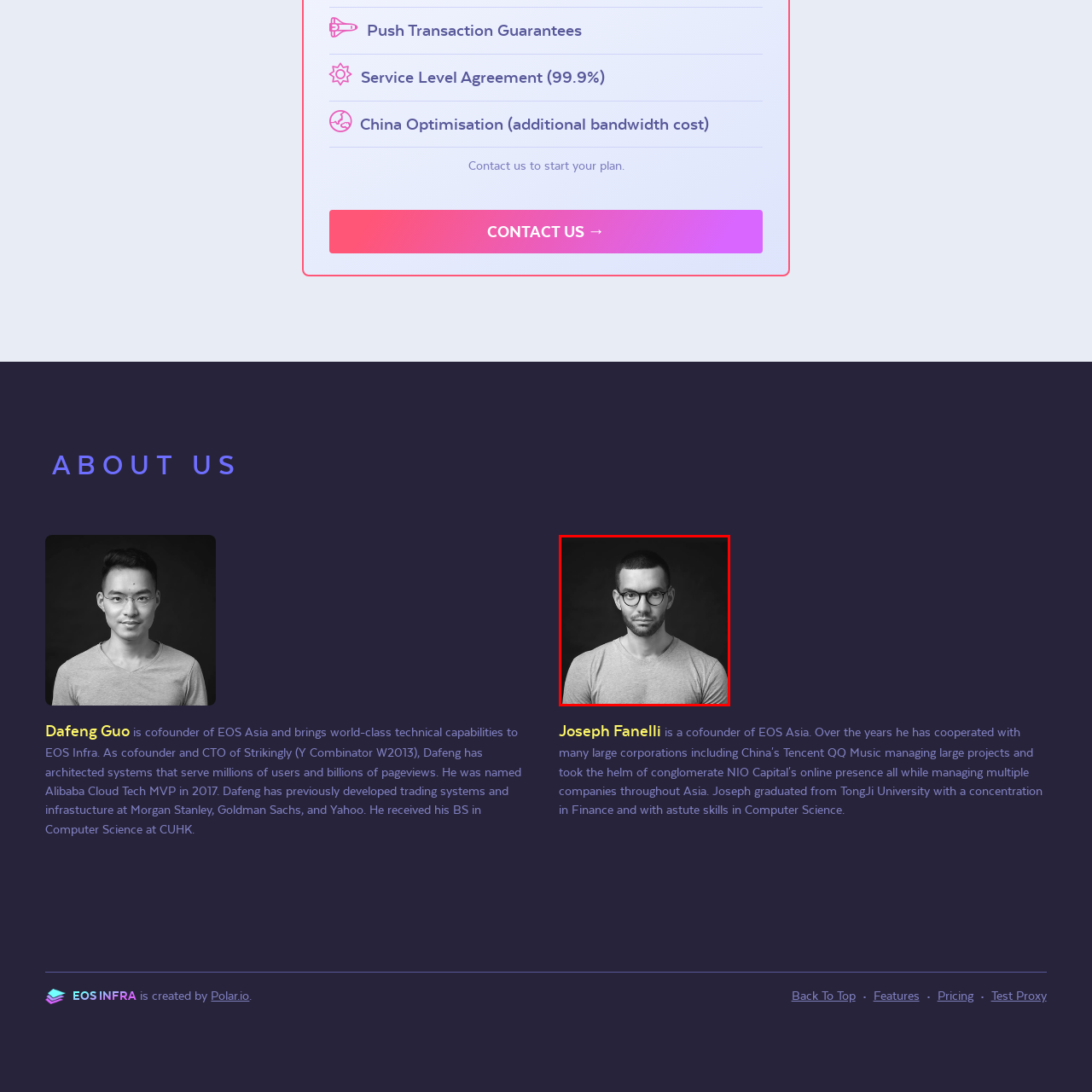What is the dominant color of the man's attire?
Review the image area surrounded by the red bounding box and give a detailed answer to the question.

The caption describes the man as wearing a 'simple gray t-shirt', which indicates that the primary color of his clothing is gray. This suggests a minimalist and understated fashion choice.